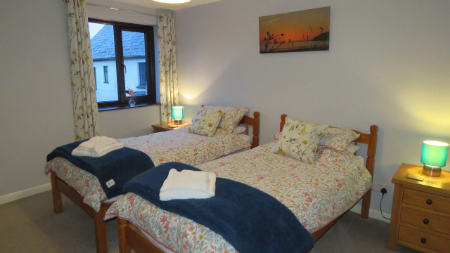What color are the throws on the beds?
Identify the answer in the screenshot and reply with a single word or phrase.

Blue